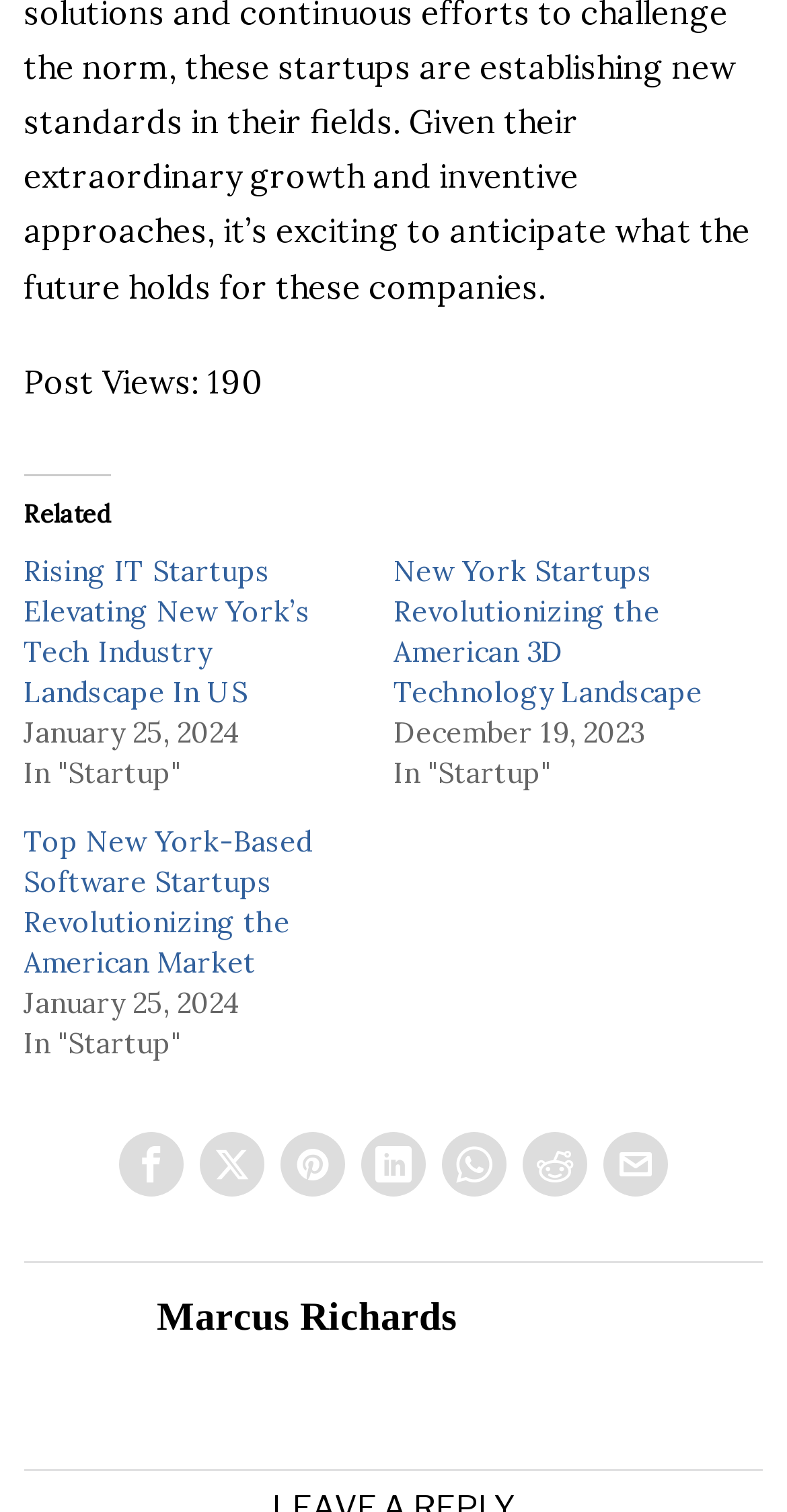What social media platforms are available for sharing?
Using the image as a reference, answer the question with a short word or phrase.

Facebook, Linkedin, Pinterest, Whatsapp, Reddit, Email